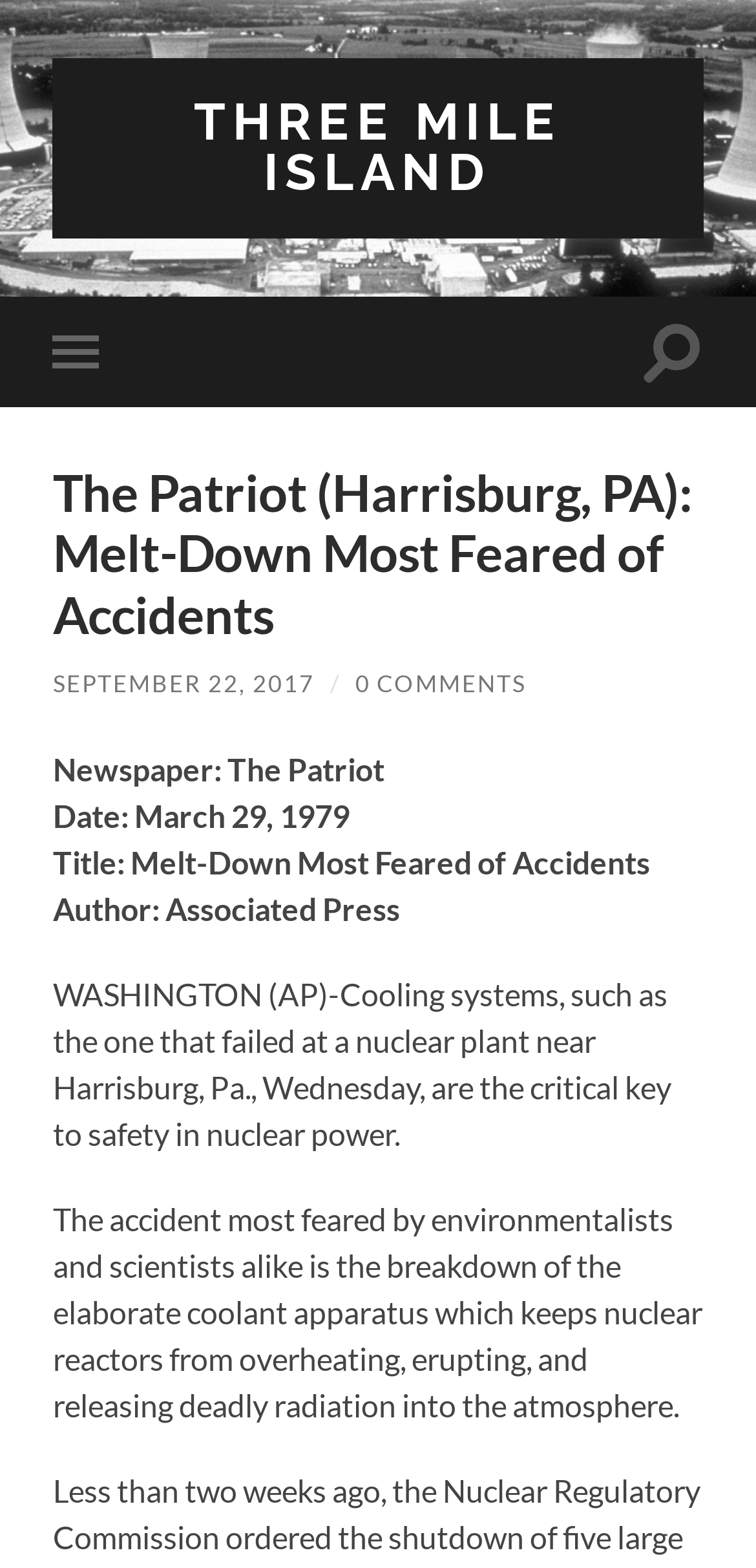Utilize the information from the image to answer the question in detail:
How many comments does the article have?

I found the number of comments of the article by looking at the link element which is a child of the root element. The link element has the text '0 COMMENTS' which indicates the number of comments of the article.